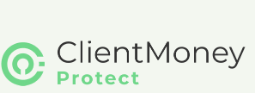Detail every significant feature and component of the image.

The image showcases the logo of ClientMoney Protect, featuring a circular green emblem with a stylized "C" and the words "ClientMoney" in dark gray, followed by "Protect" in a lighter green. This logo emphasizes the organization’s commitment to safeguarding client funds, highlighting their protective services within the letting and property management sector. The design illustrates a modern and professional aesthetic, reflecting the trust and reliability that clients seek in financial management.